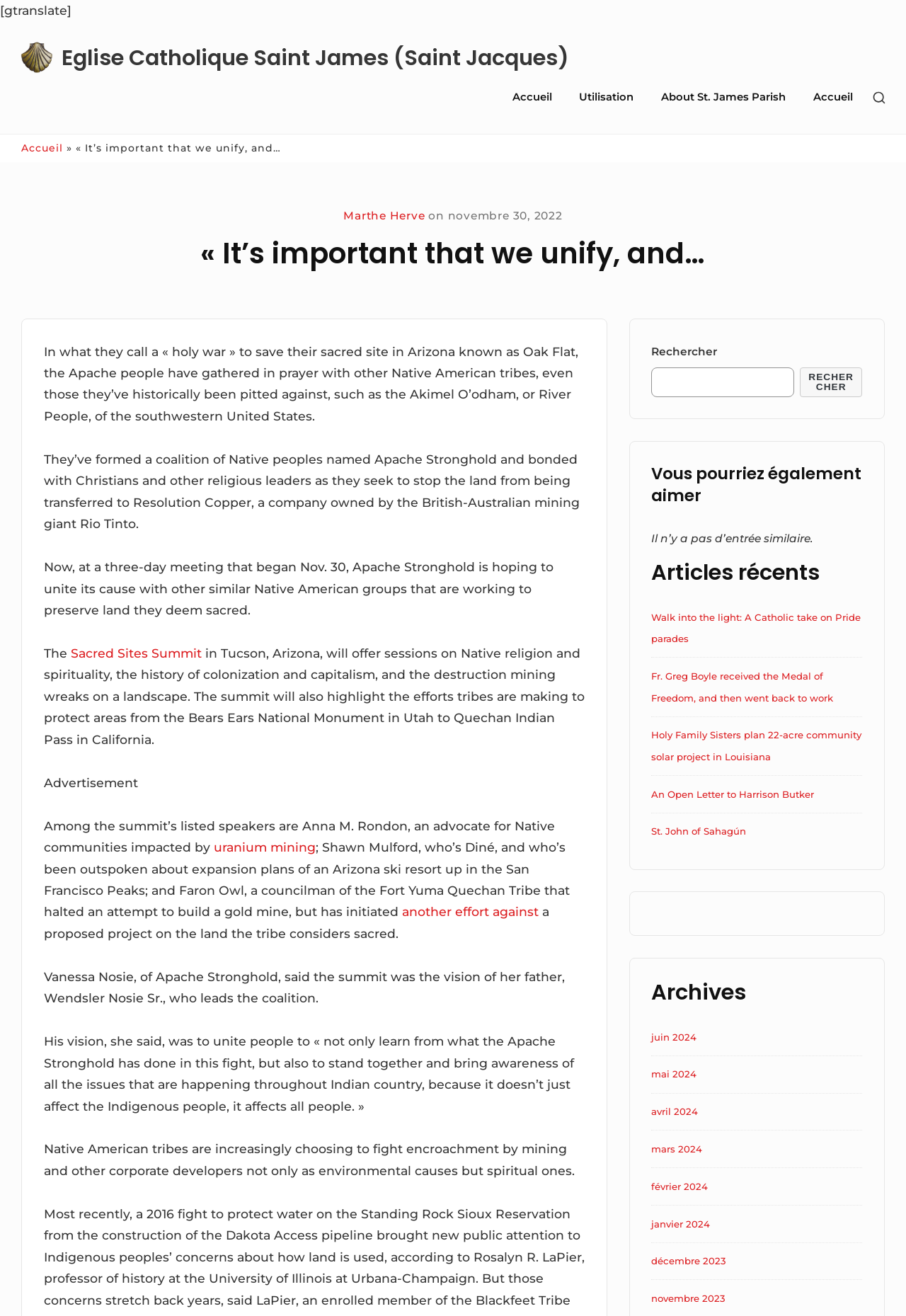Describe every aspect of the webpage in a detailed manner.

This webpage appears to be a news article or blog post from the Eglise Catholique Saint James (Saint Jacques) website. At the top of the page, there is a logo and a navigation menu with links to various sections of the website, including "Accueil", "Utilisation", and "About St. James Parish". 

Below the navigation menu, there is a heading that reads "« It’s important that we unify, and… »", which is followed by a series of paragraphs discussing the Apache people's efforts to protect their sacred site in Arizona, known as Oak Flat, from being transferred to a mining company. The article mentions that the Apache people have formed a coalition with other Native American tribes and religious leaders to stop the land transfer.

To the right of the main article, there is a sidebar with several sections, including a search bar, a section titled "Vous pourriez également aimer" (which appears to be empty), a section titled "Articles récents" with links to several recent articles, and an "Archives" section with links to articles from previous months.

At the very top of the page, there is a small link to a translation tool, labeled "gtranslate", and a logo for the StjamesHopEwell.org website.